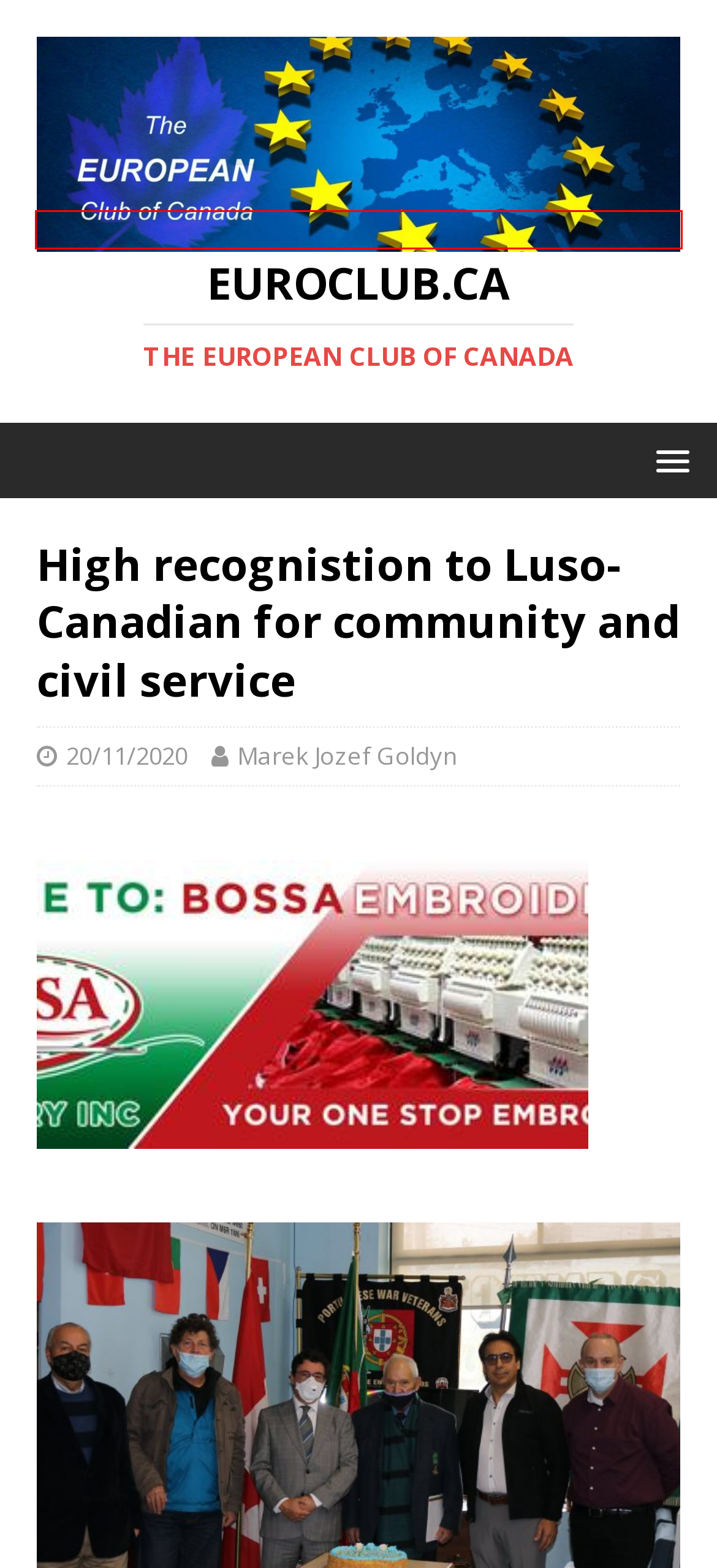Examine the screenshot of a webpage with a red bounding box around a UI element. Select the most accurate webpage description that corresponds to the new page after clicking the highlighted element. Here are the choices:
A. Tavora Foods
B. GTACoach – Toronto Bus Charters and Transportation
C. Preobrazenski & Associate – Lawyer
D. MH Magazine WordPress Theme | Responsive News & Magazine Theme
E. 07/11/2020 – euroclub.ca
F. Marek Jozef Goldyn – euroclub.ca
G. Canada – euroclub.ca
H. euroclub.ca – The EUROPEAN Club of Canada

H